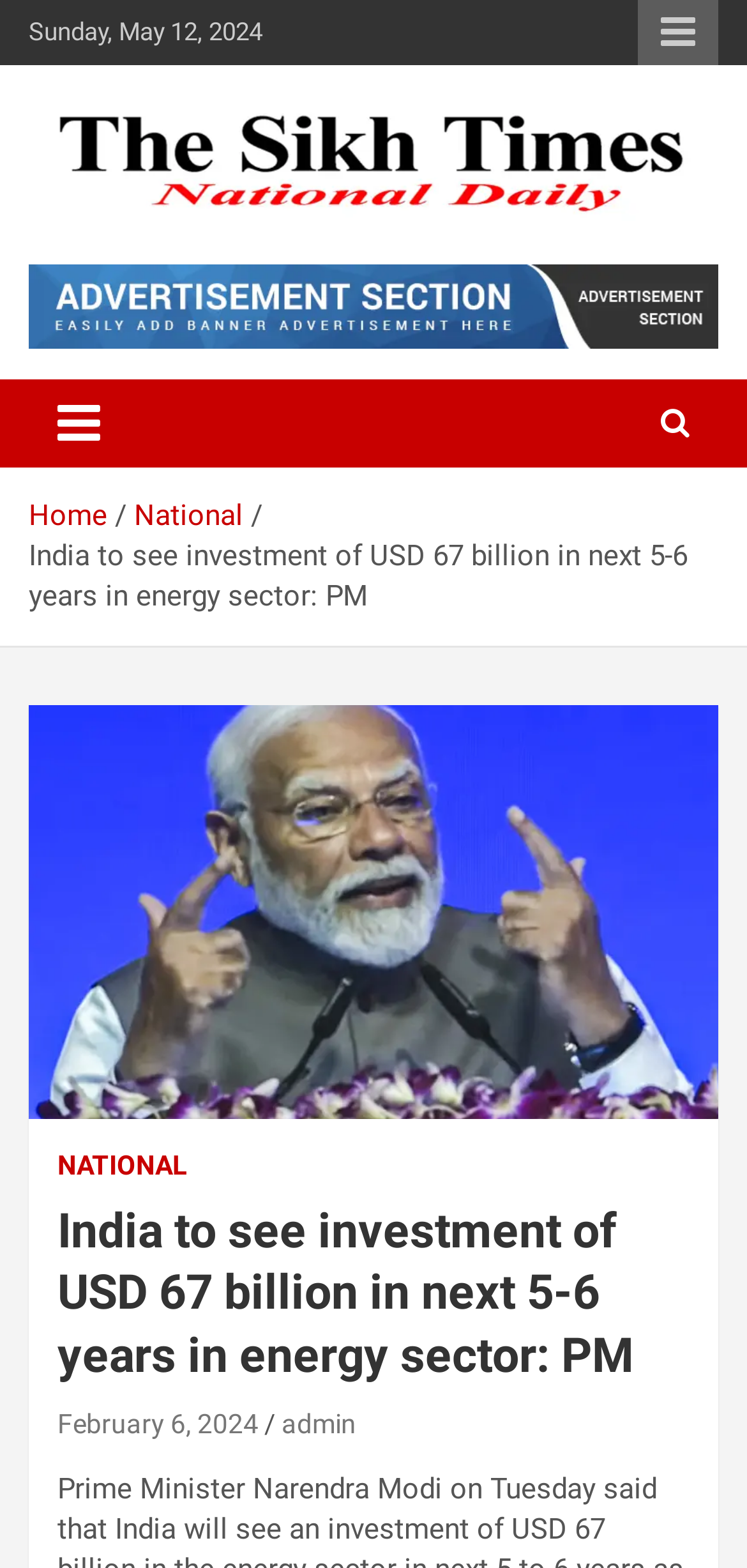Please determine the bounding box coordinates of the element's region to click for the following instruction: "Click the responsive menu button".

[0.854, 0.0, 0.962, 0.042]